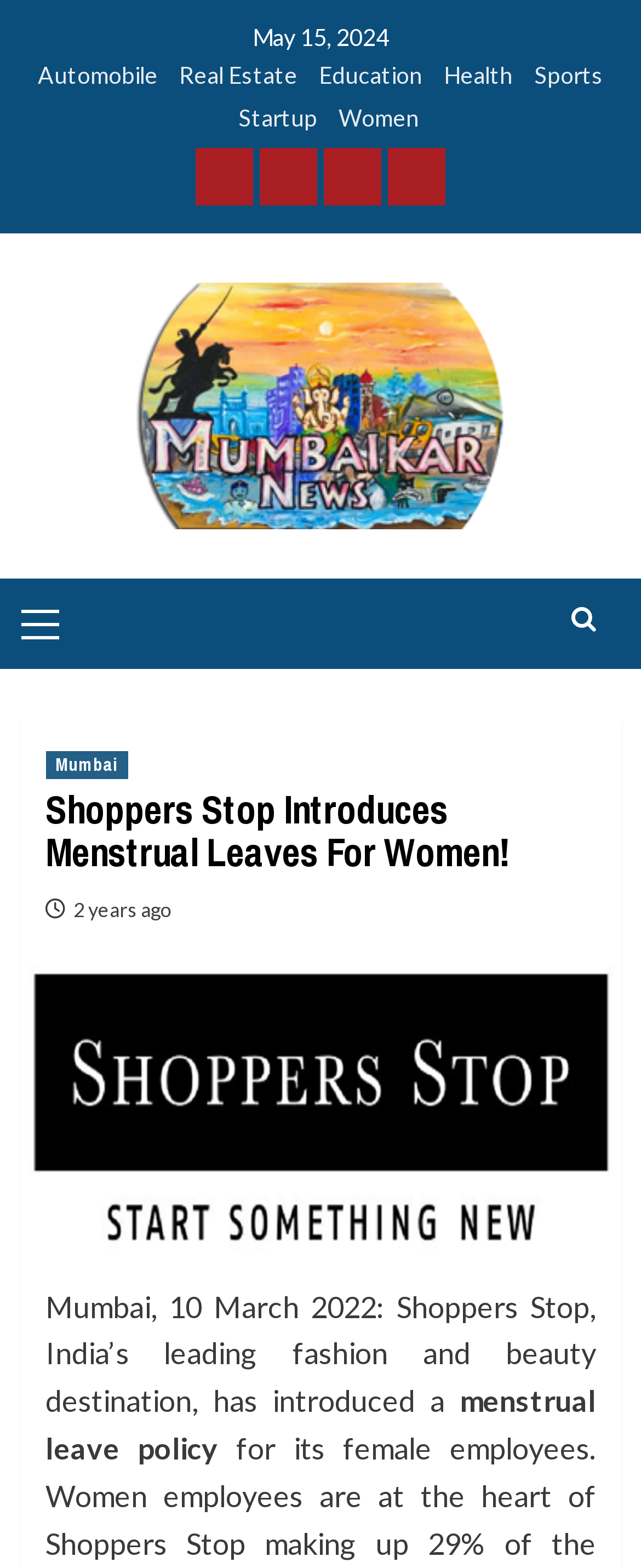Identify the bounding box coordinates of the area that should be clicked in order to complete the given instruction: "Click on Automobile". The bounding box coordinates should be four float numbers between 0 and 1, i.e., [left, top, right, bottom].

[0.059, 0.038, 0.246, 0.064]